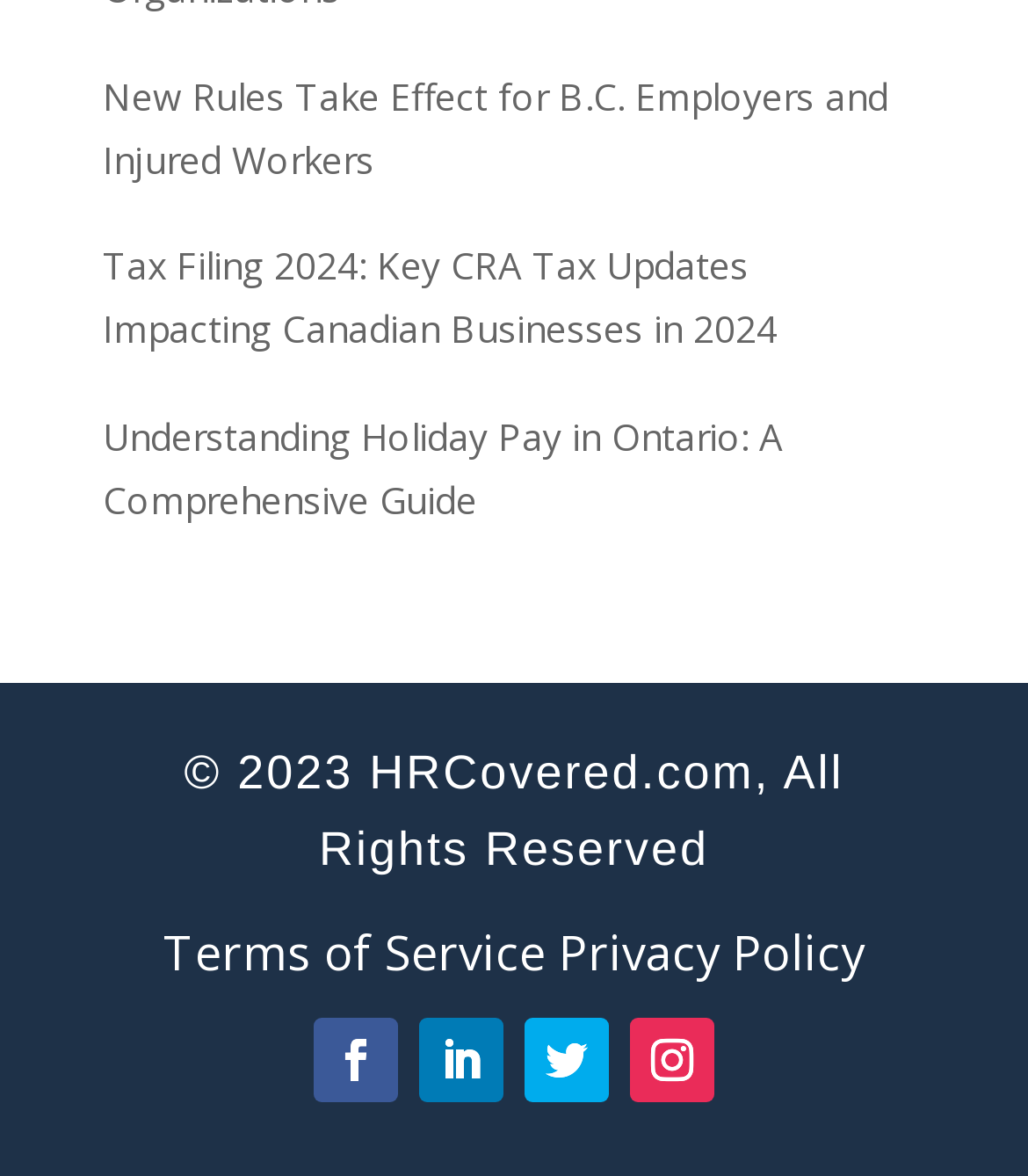What is the position of the 'Terms of Service' link?
From the image, respond with a single word or phrase.

left